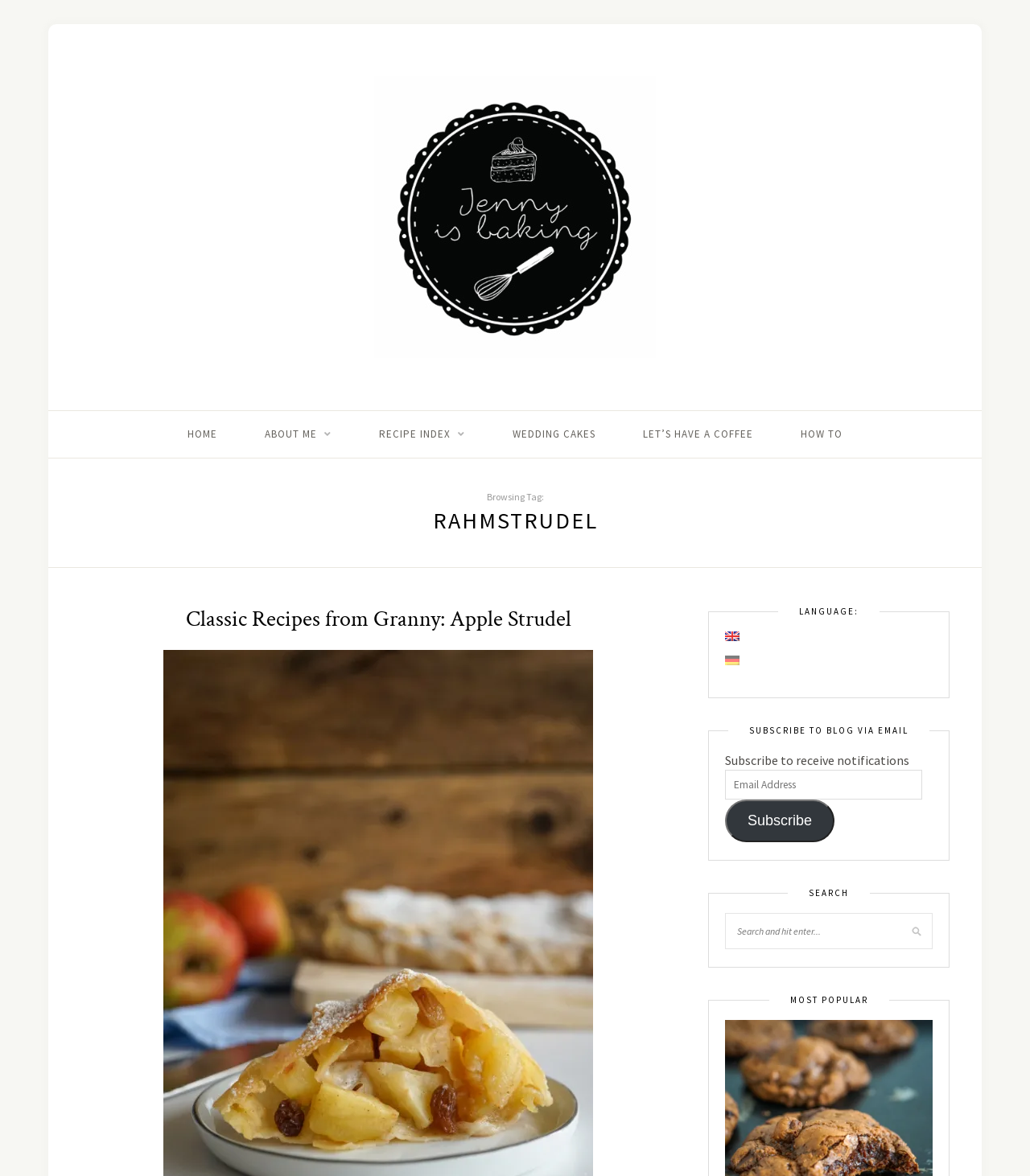Find the bounding box coordinates of the clickable area required to complete the following action: "go to home page".

[0.182, 0.35, 0.211, 0.389]